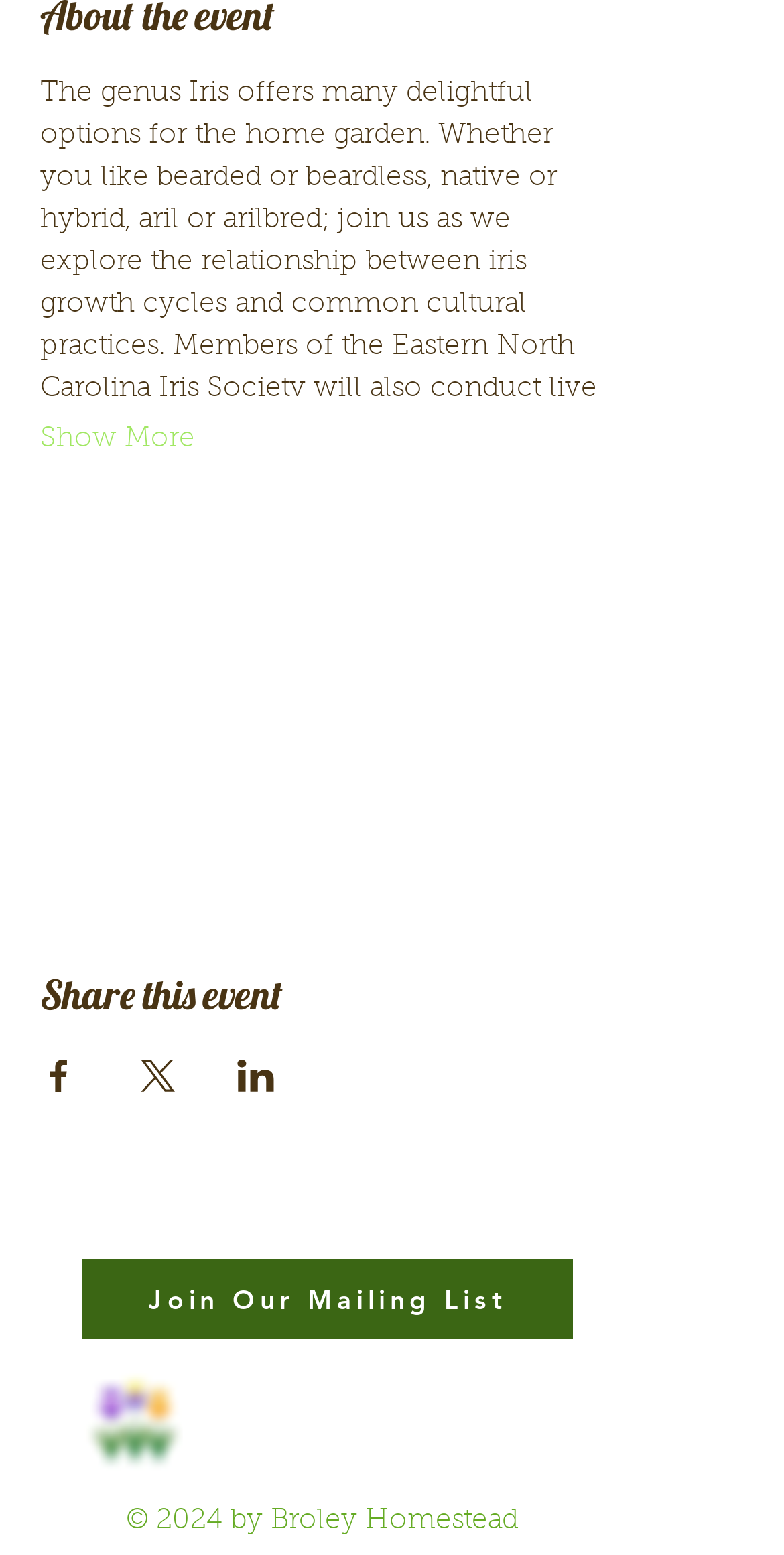Can you pinpoint the bounding box coordinates for the clickable element required for this instruction: "Join the mailing list"? The coordinates should be four float numbers between 0 and 1, i.e., [left, top, right, bottom].

[0.105, 0.81, 0.731, 0.861]